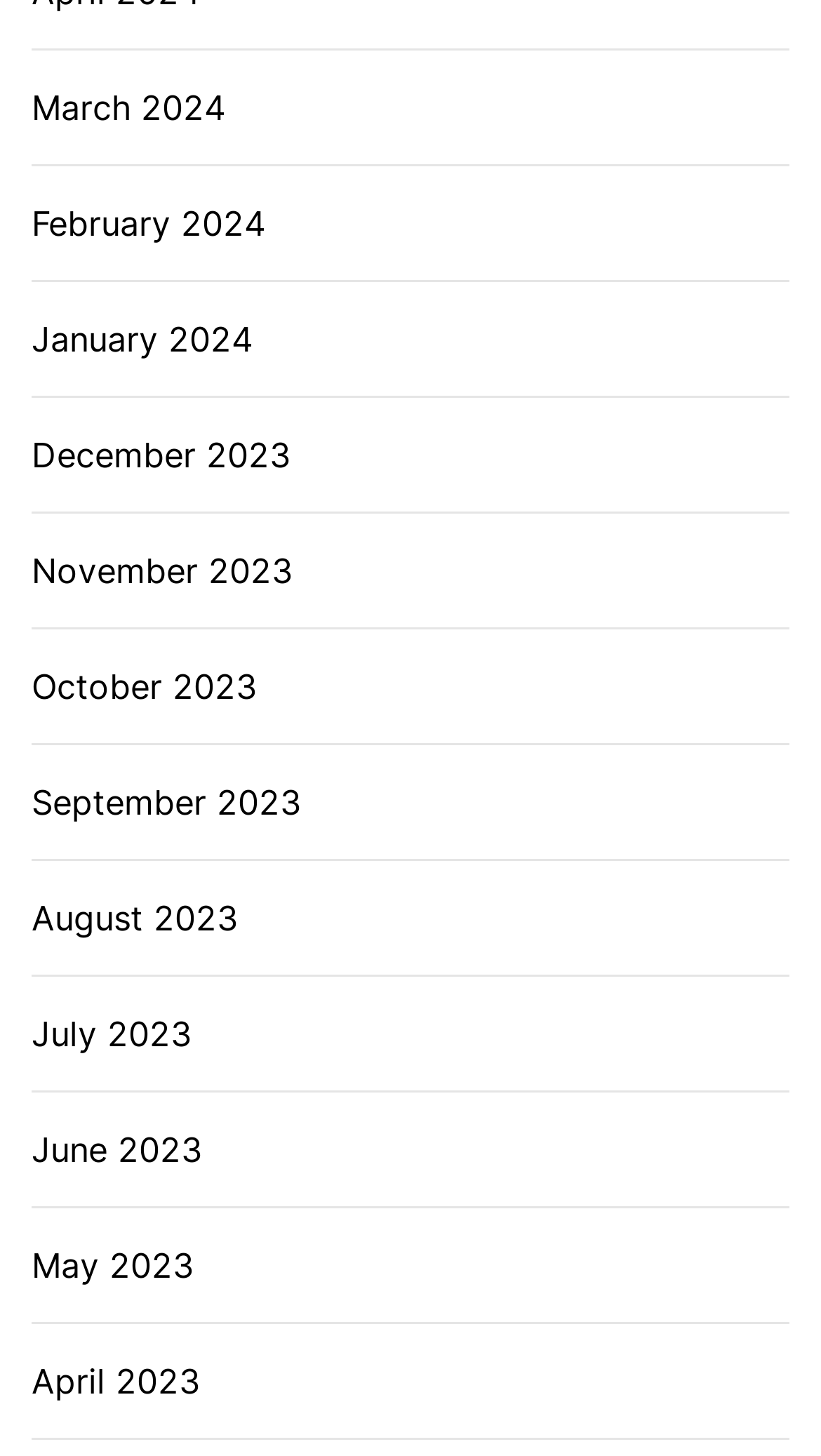Determine the bounding box coordinates of the target area to click to execute the following instruction: "View March 2024."

[0.038, 0.057, 0.274, 0.091]